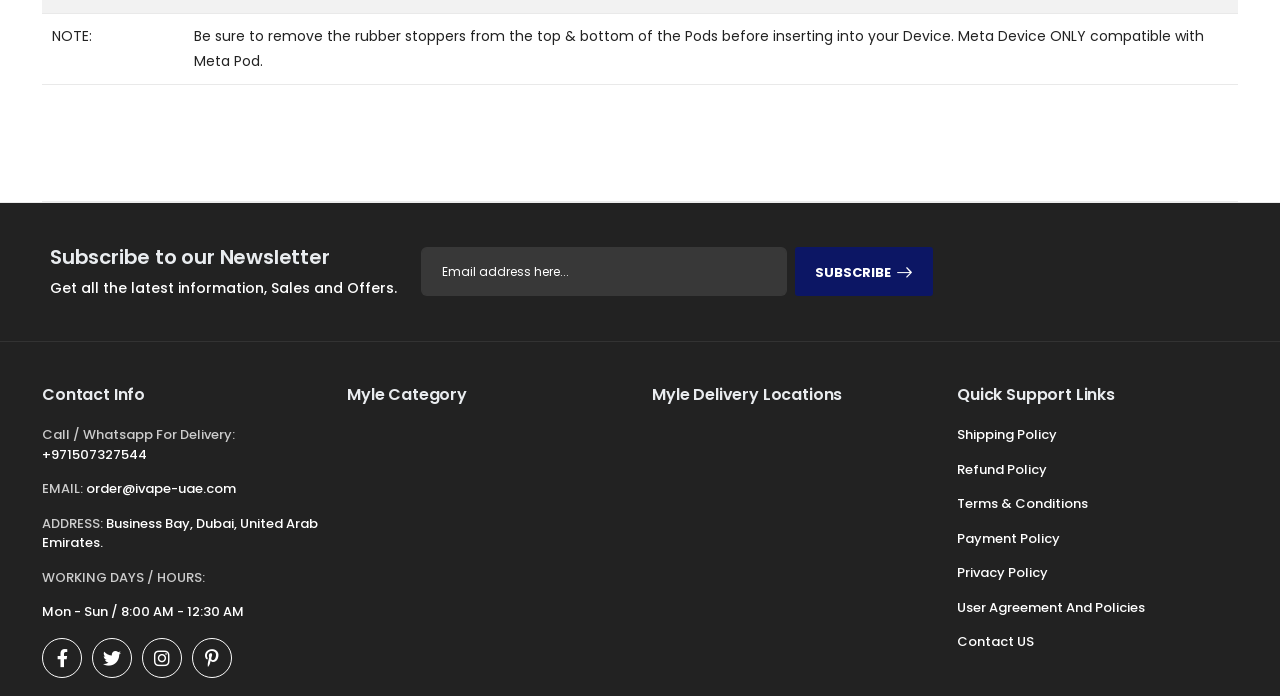Extract the bounding box coordinates for the UI element described as: "title="Myle Vape Dubai on Twitter"".

[0.072, 0.916, 0.103, 0.974]